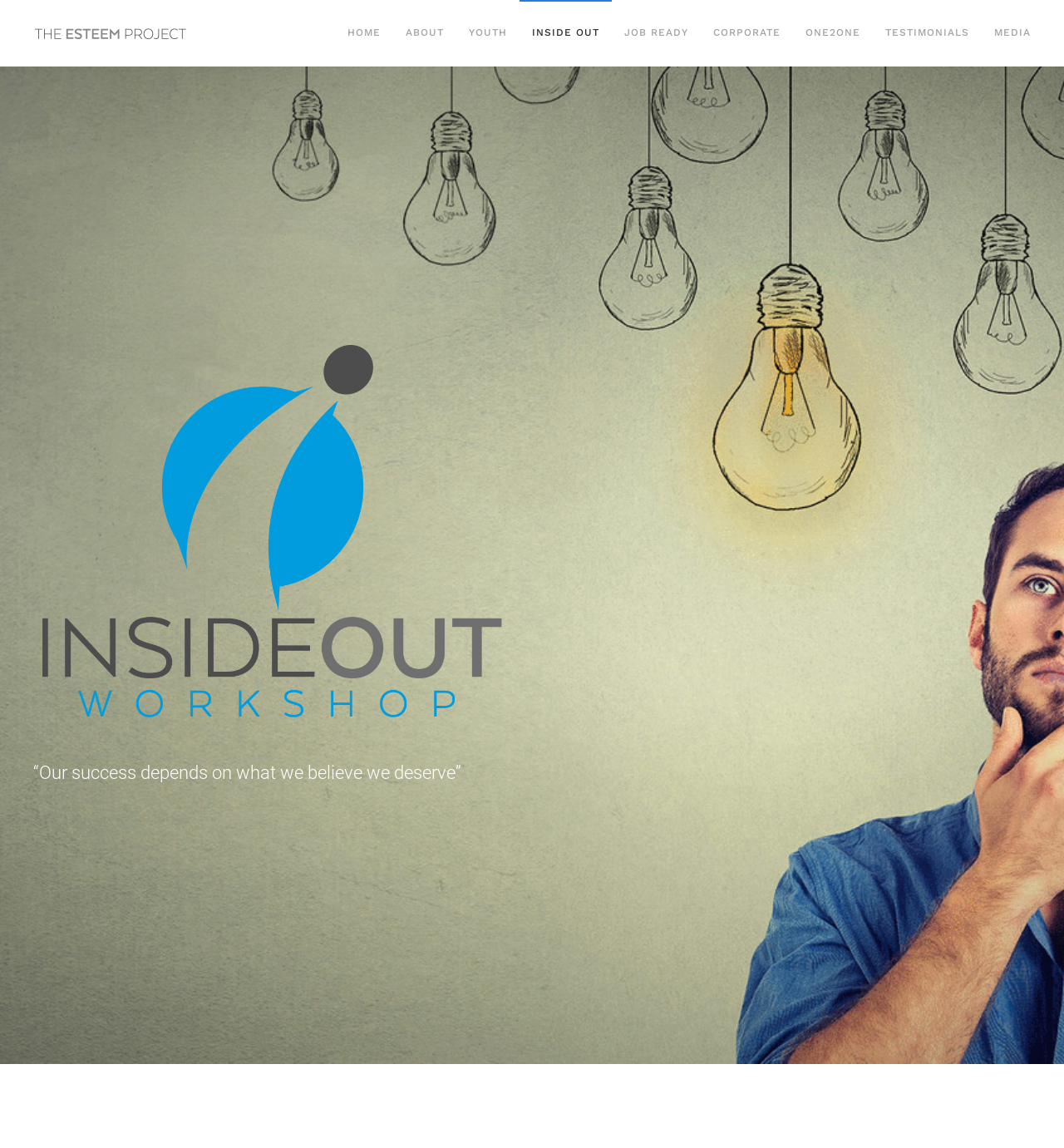Find the bounding box coordinates for the HTML element described in this sentence: "Inside Out". Provide the coordinates as four float numbers between 0 and 1, in the format [left, top, right, bottom].

[0.488, 0.0, 0.575, 0.058]